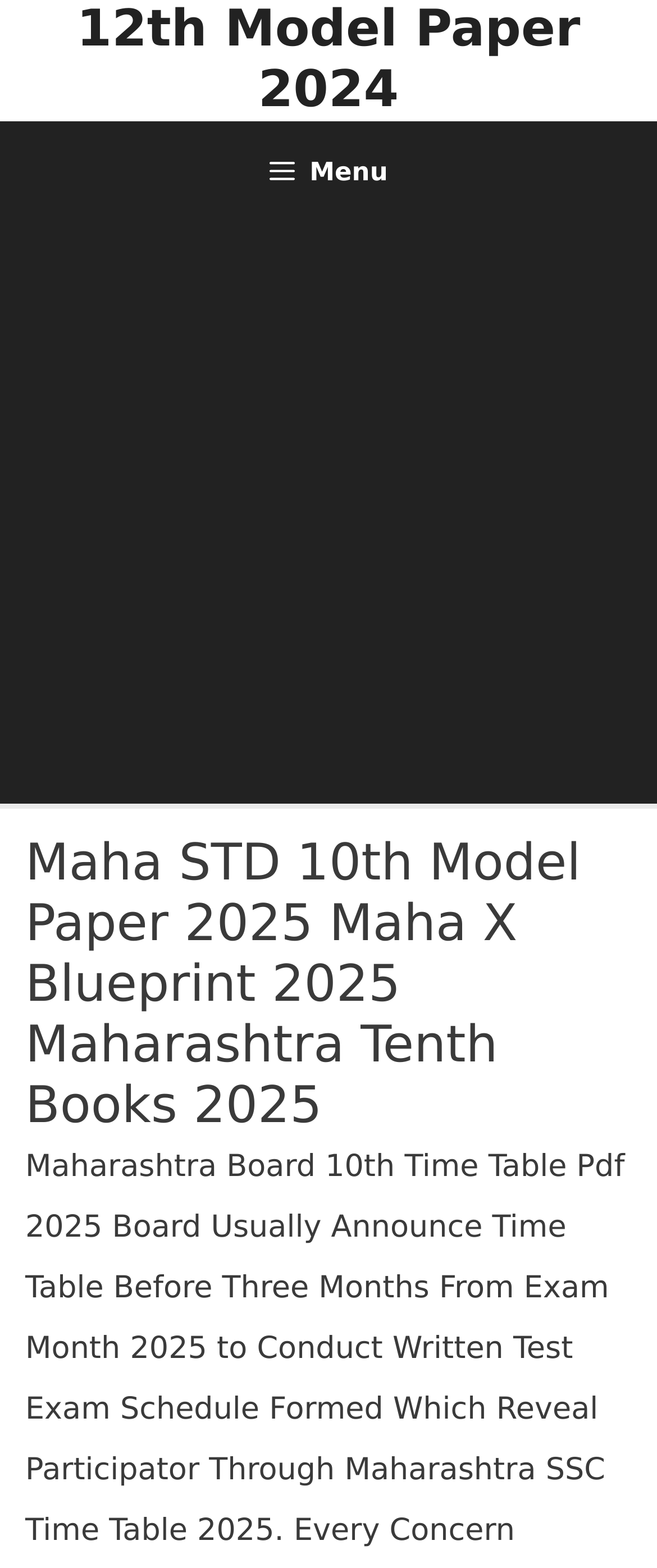Given the element description: "aria-label="Advertisement" name="aswift_1" title="Advertisement"", predict the bounding box coordinates of the UI element it refers to, using four float numbers between 0 and 1, i.e., [left, top, right, bottom].

[0.0, 0.153, 1.0, 0.502]